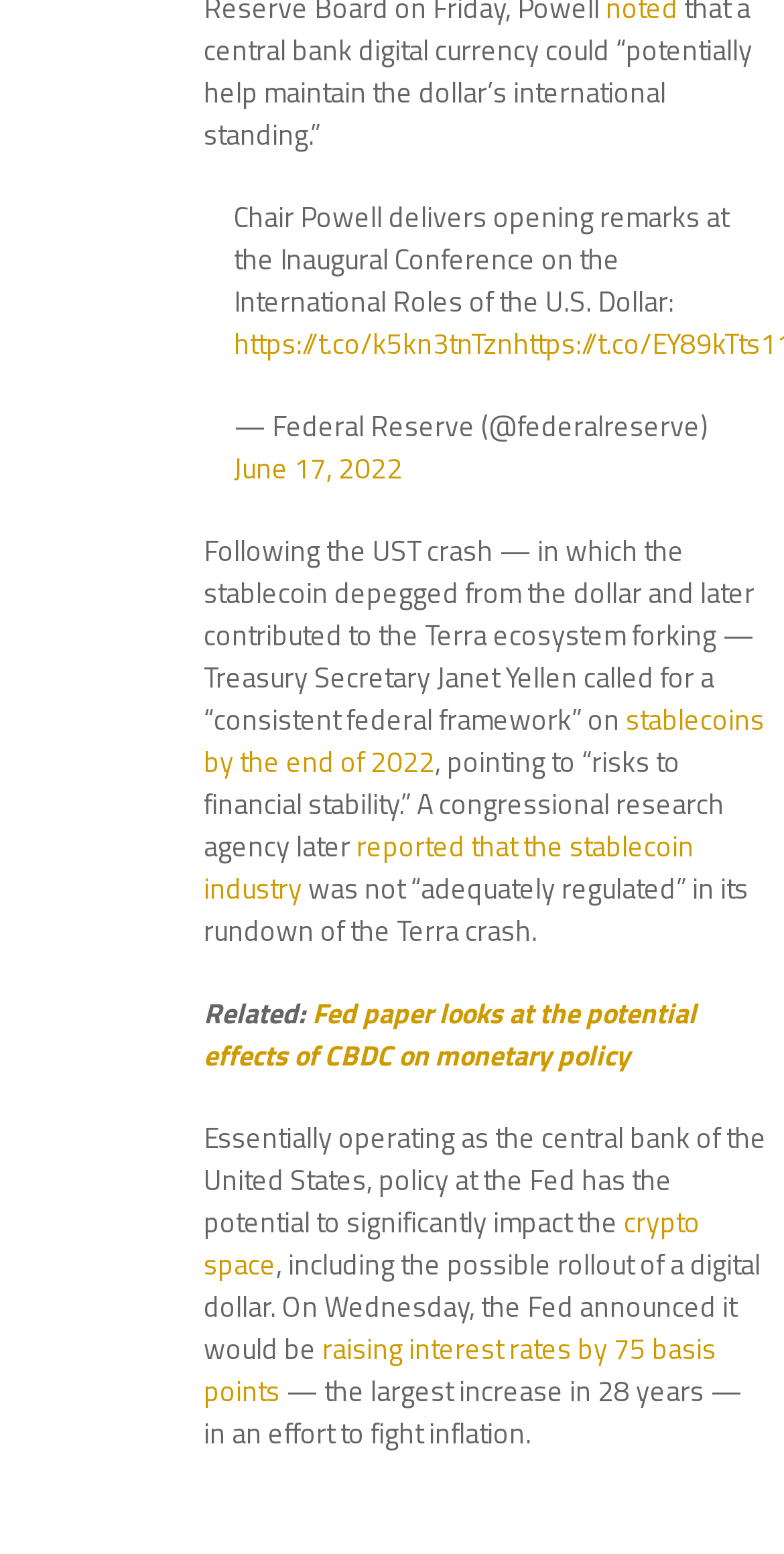What is Chair Powell delivering?
Examine the screenshot and reply with a single word or phrase.

opening remarks